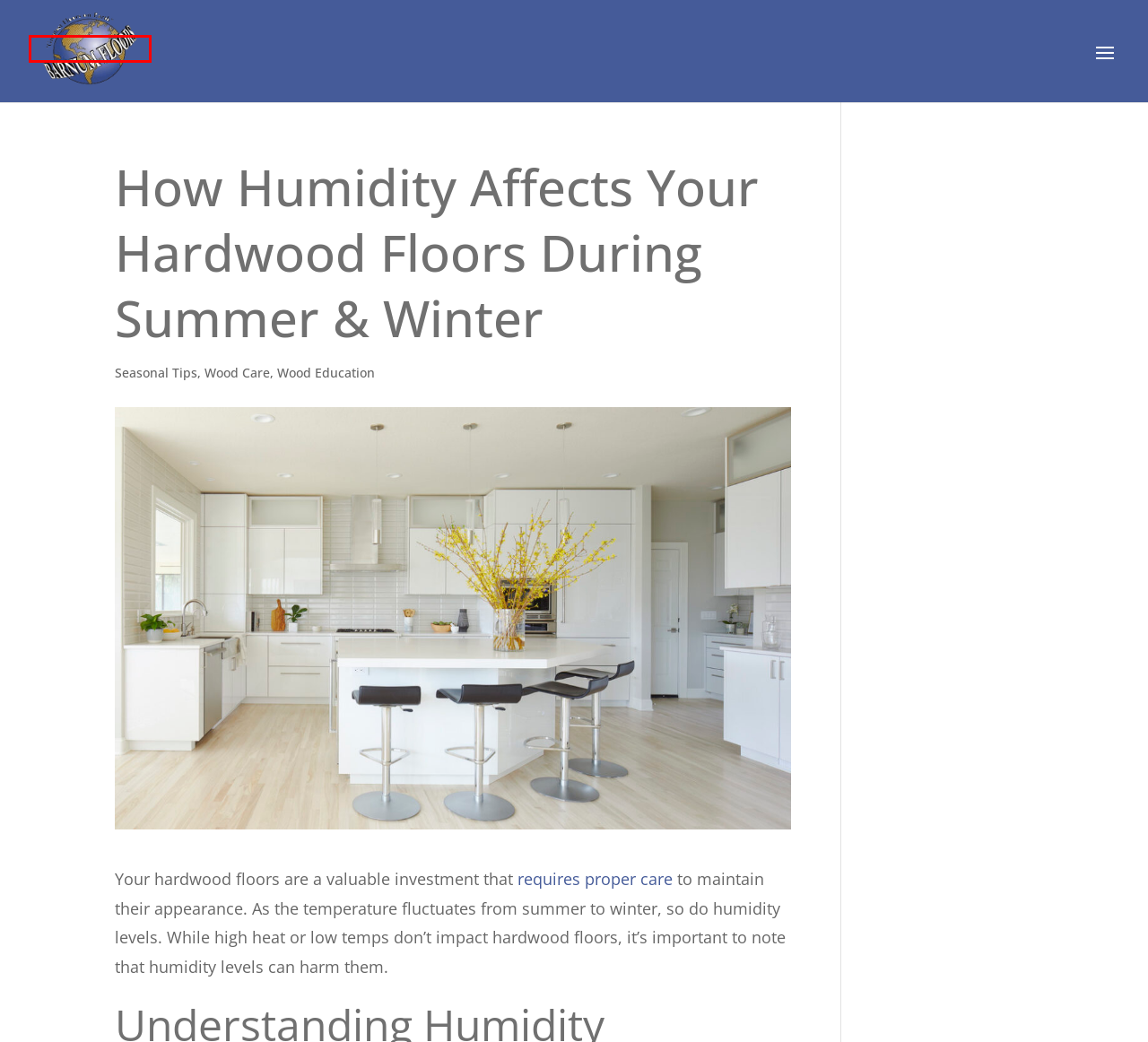Take a look at the provided webpage screenshot featuring a red bounding box around an element. Select the most appropriate webpage description for the page that loads after clicking on the element inside the red bounding box. Here are the candidates:
A. Barnum Floors | Central Iowa's Top Hardwood Professionals
B. How to Prevent Damages to Your Hardwood Floors | Barnum Floors
C. Seasonal Tips  | Barnum Floors
D. Contact the Hardwood Flooring Professionals | Barnum Floors
E. Why Hardwood Floors Are a Smart Investment for Your Home
F. Wood Education  | Barnum Floors
G. Humidity
H. How to Care for Your Hardwood Floors | Barnum Floors

A